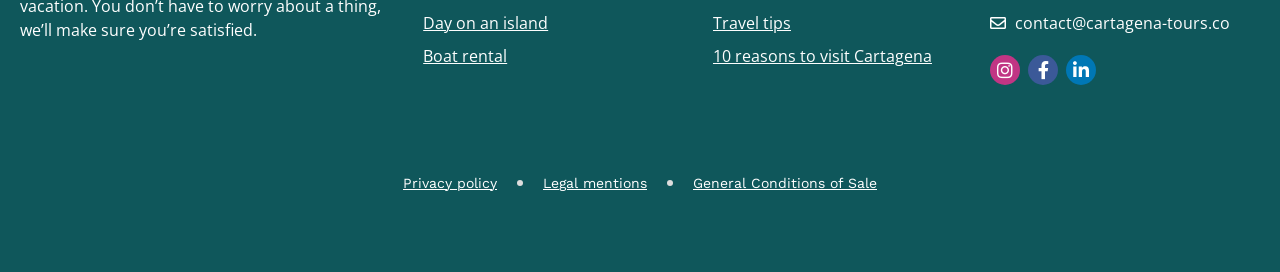Extract the bounding box coordinates for the described element: "contact@cartagena-tours.co". The coordinates should be represented as four float numbers between 0 and 1: [left, top, right, bottom].

[0.774, 0.043, 0.982, 0.124]